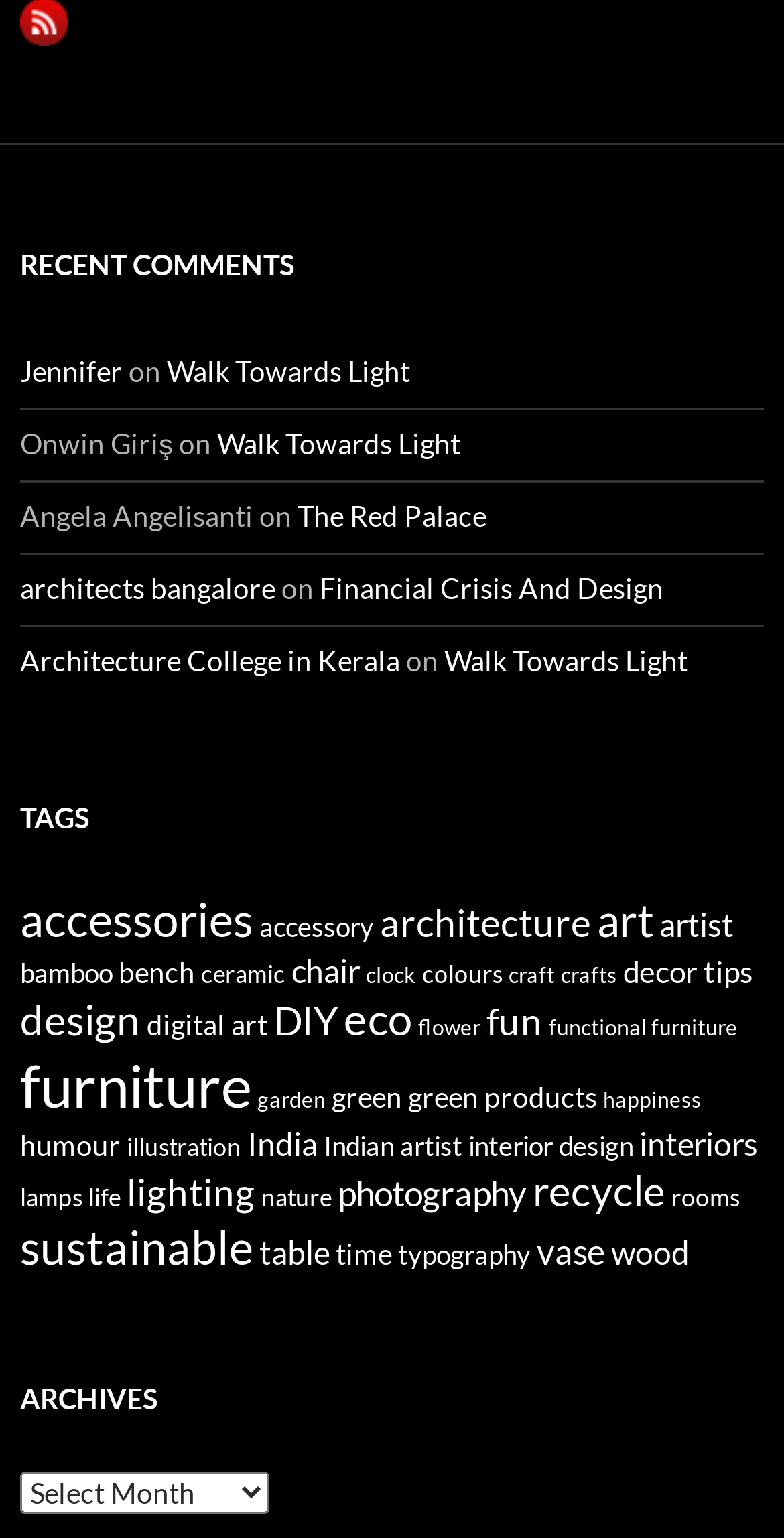Locate and provide the bounding box coordinates for the HTML element that matches this description: "decor tips".

[0.795, 0.619, 0.962, 0.643]